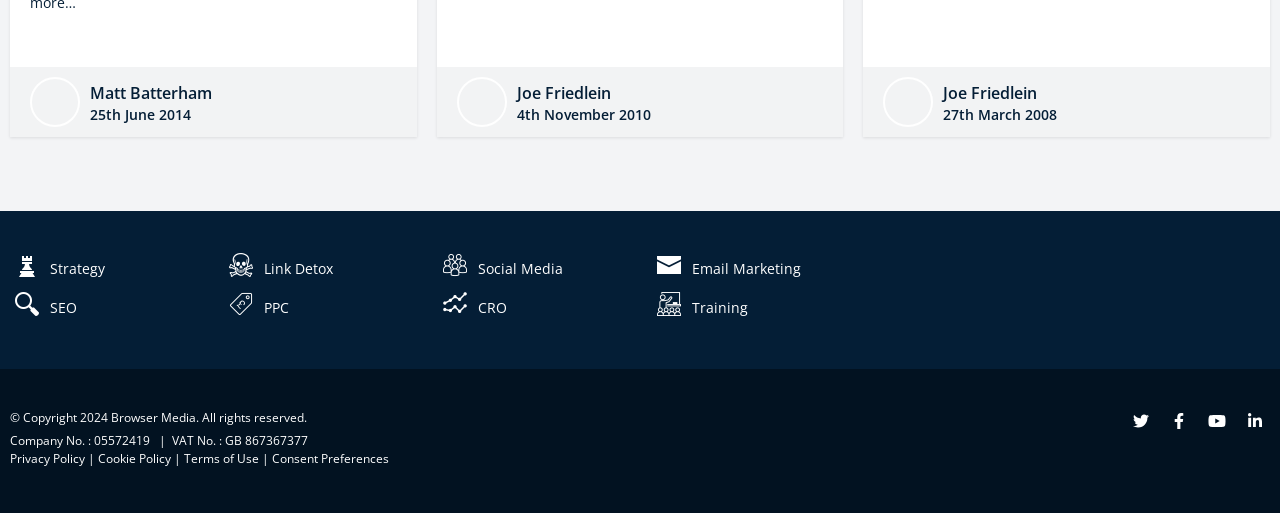Please specify the bounding box coordinates of the region to click in order to perform the following instruction: "Go to SEO".

[0.008, 0.581, 0.06, 0.618]